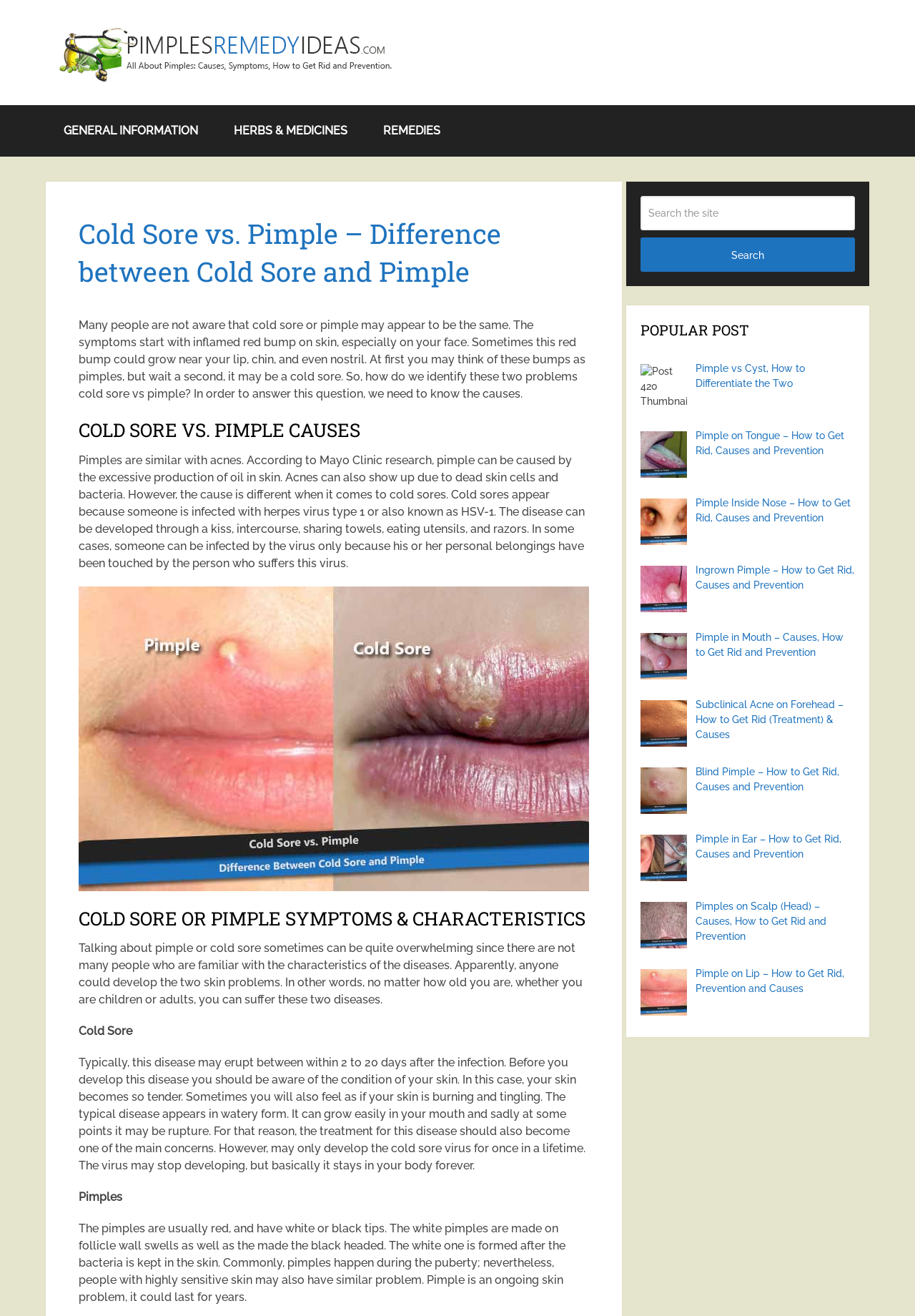Provide your answer in a single word or phrase: 
What are the characteristics of pimples?

Red, white or black tips